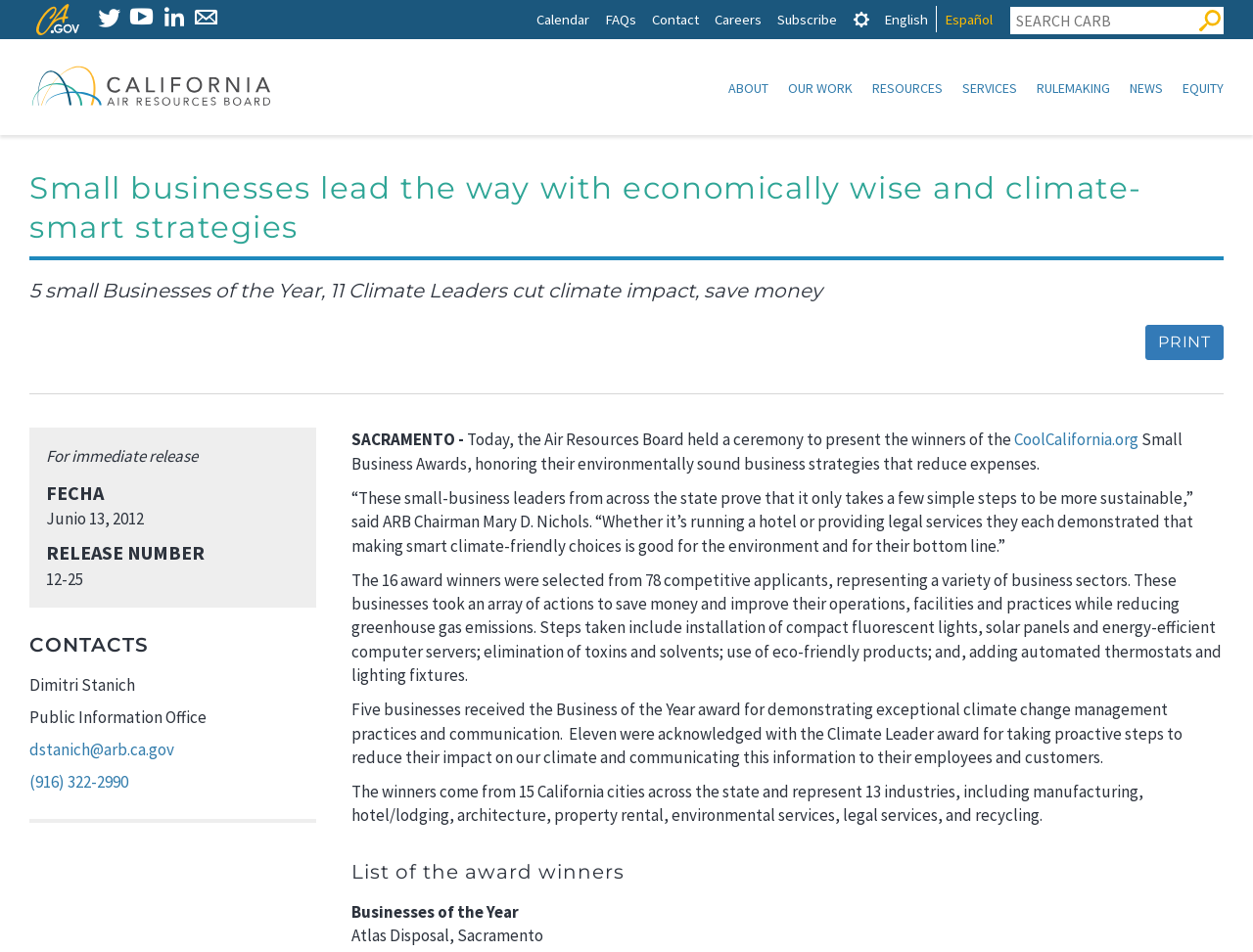Please determine the bounding box coordinates of the element to click on in order to accomplish the following task: "Check the calendar". Ensure the coordinates are four float numbers ranging from 0 to 1, i.e., [left, top, right, bottom].

[0.428, 0.006, 0.47, 0.034]